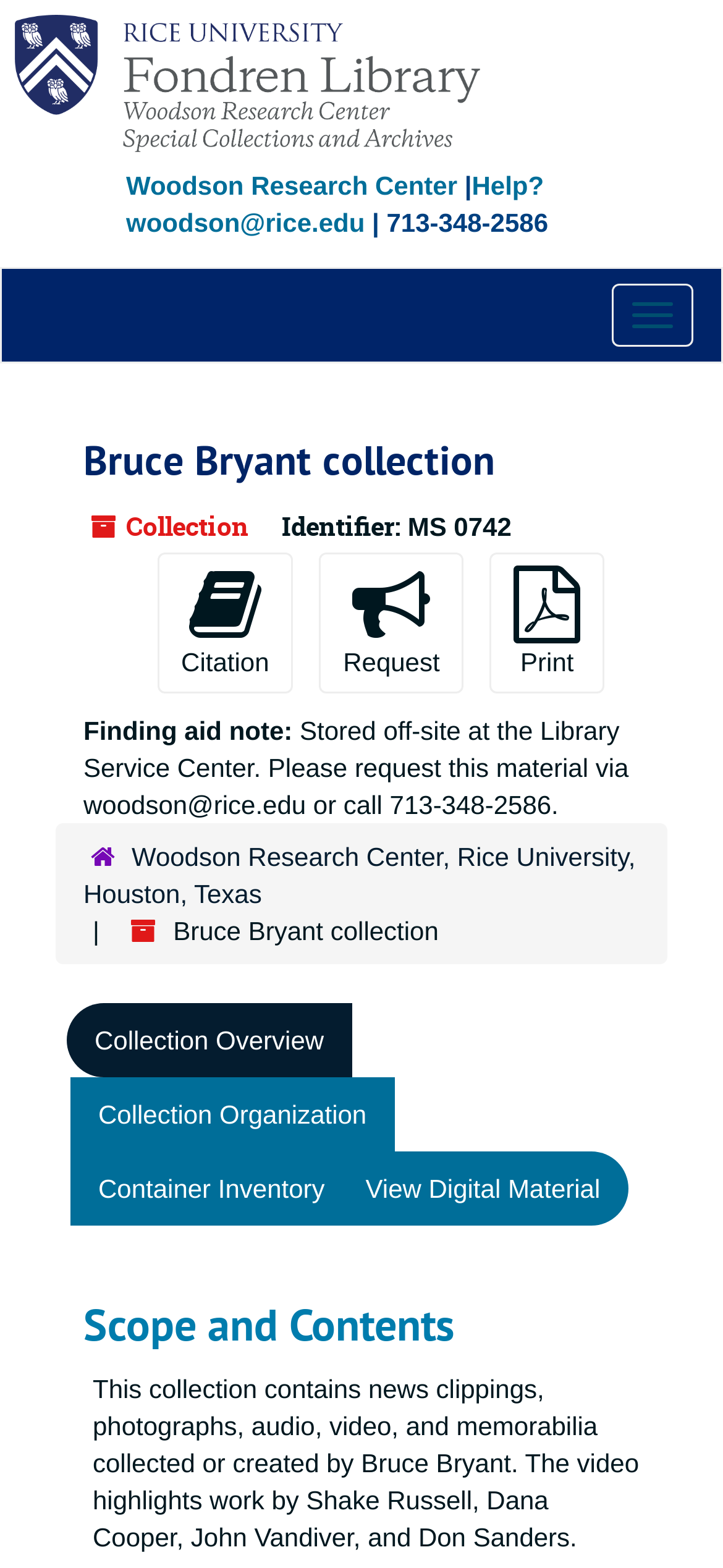What is the scope and contents of the collection?
Based on the visual content, answer with a single word or a brief phrase.

news clippings, photographs, audio, video, and memorabilia